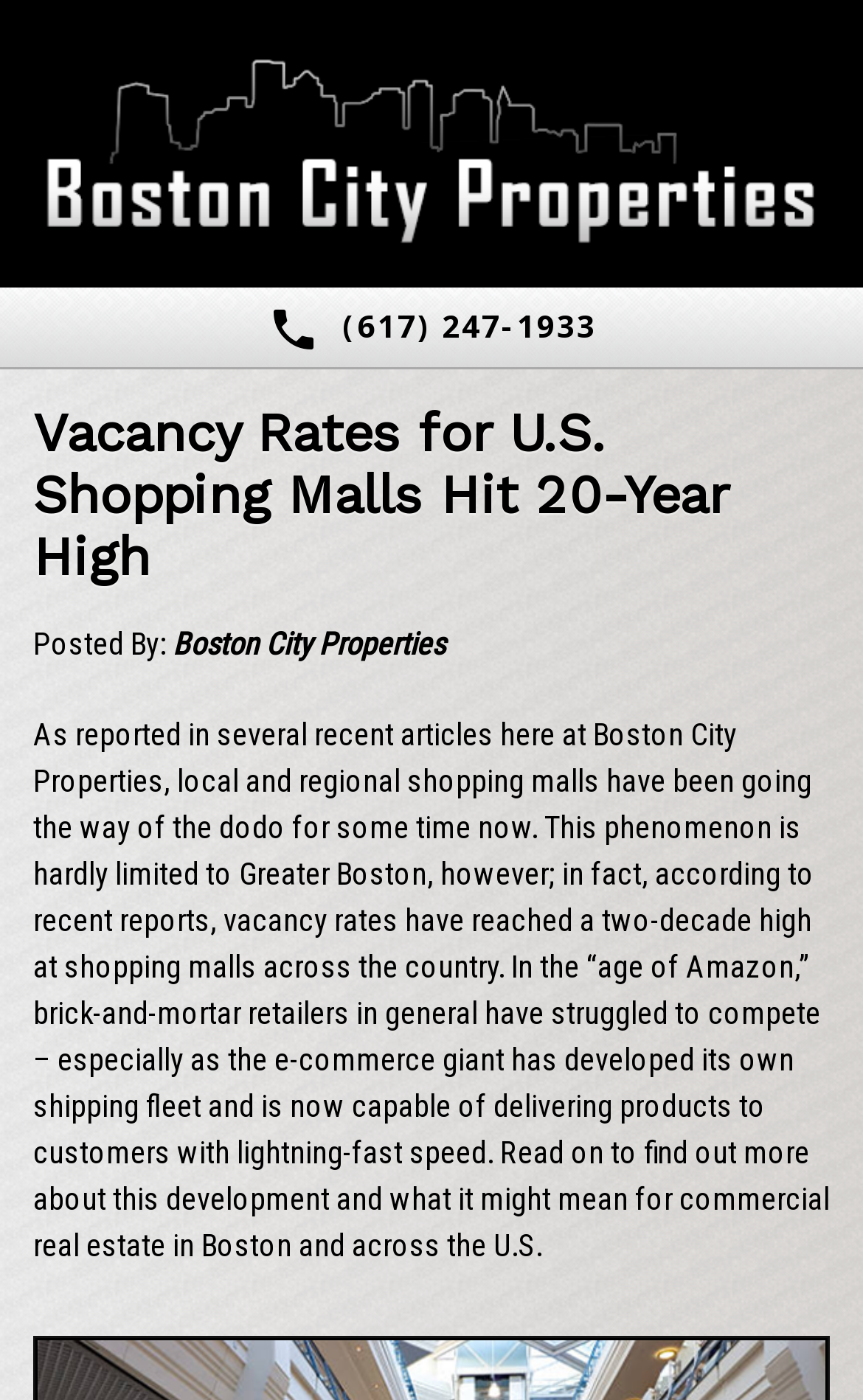What is the phone number mentioned in the article?
Based on the screenshot, provide a one-word or short-phrase response.

(617) 247-1933